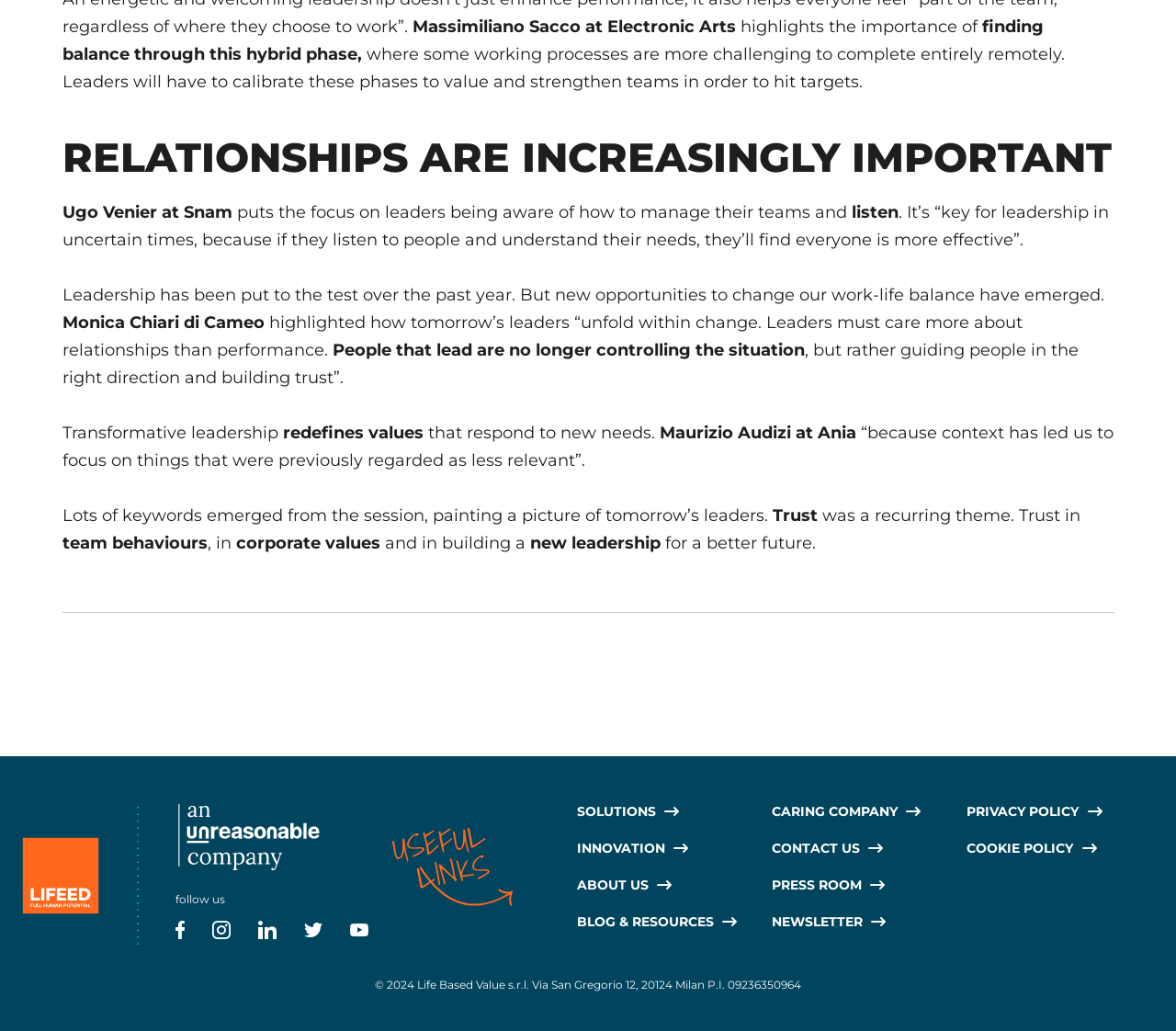Analyze the image and provide a detailed answer to the question: What is the topic of the previous article?

I looked for a summary or title of the previous article, but I couldn't find any information about it. The 'PREVIOUS ARTICLE' link is present, but it doesn't provide any details about the topic of the previous article.